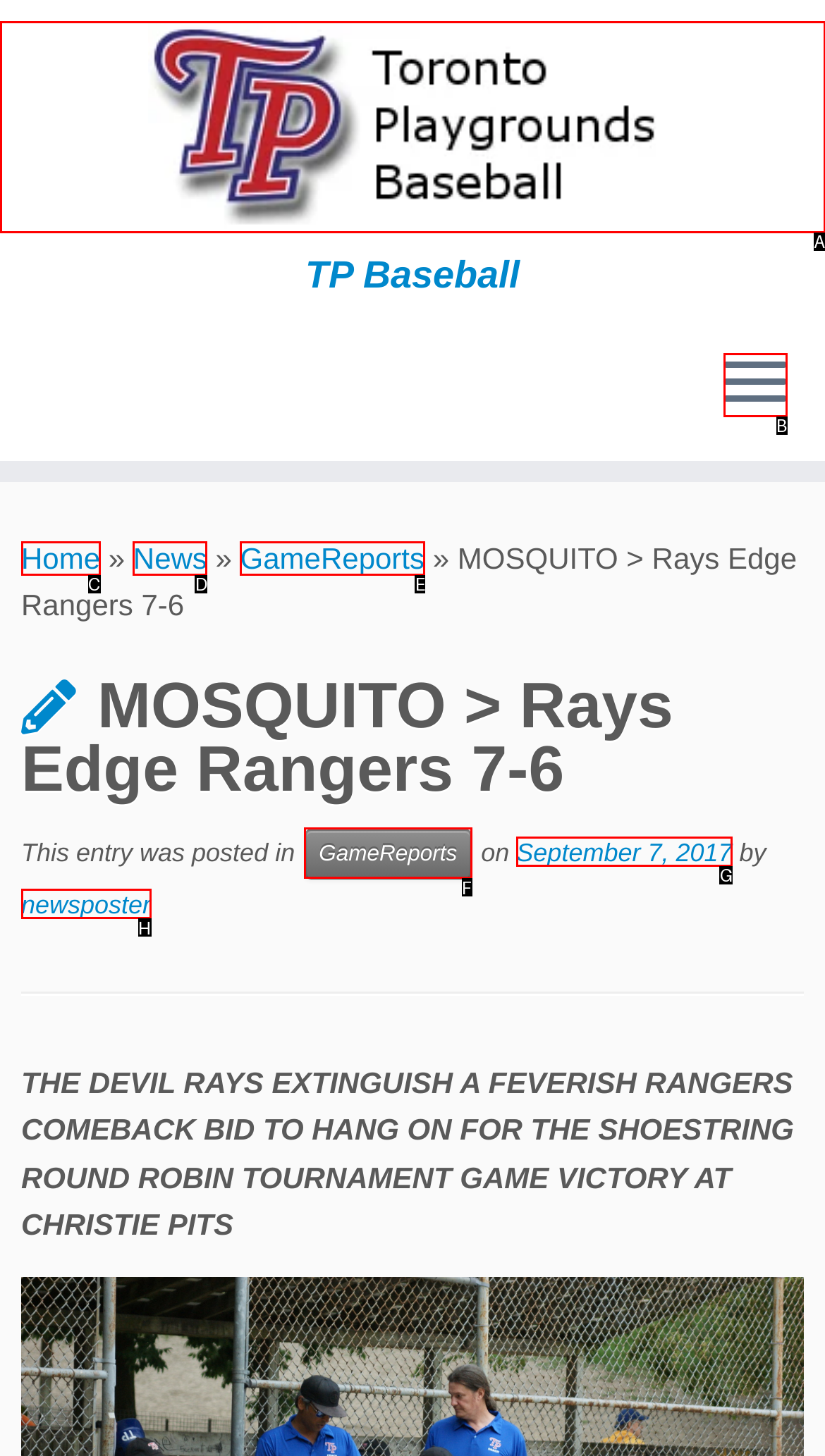Determine which HTML element should be clicked to carry out the following task: Read game reports Respond with the letter of the appropriate option.

E